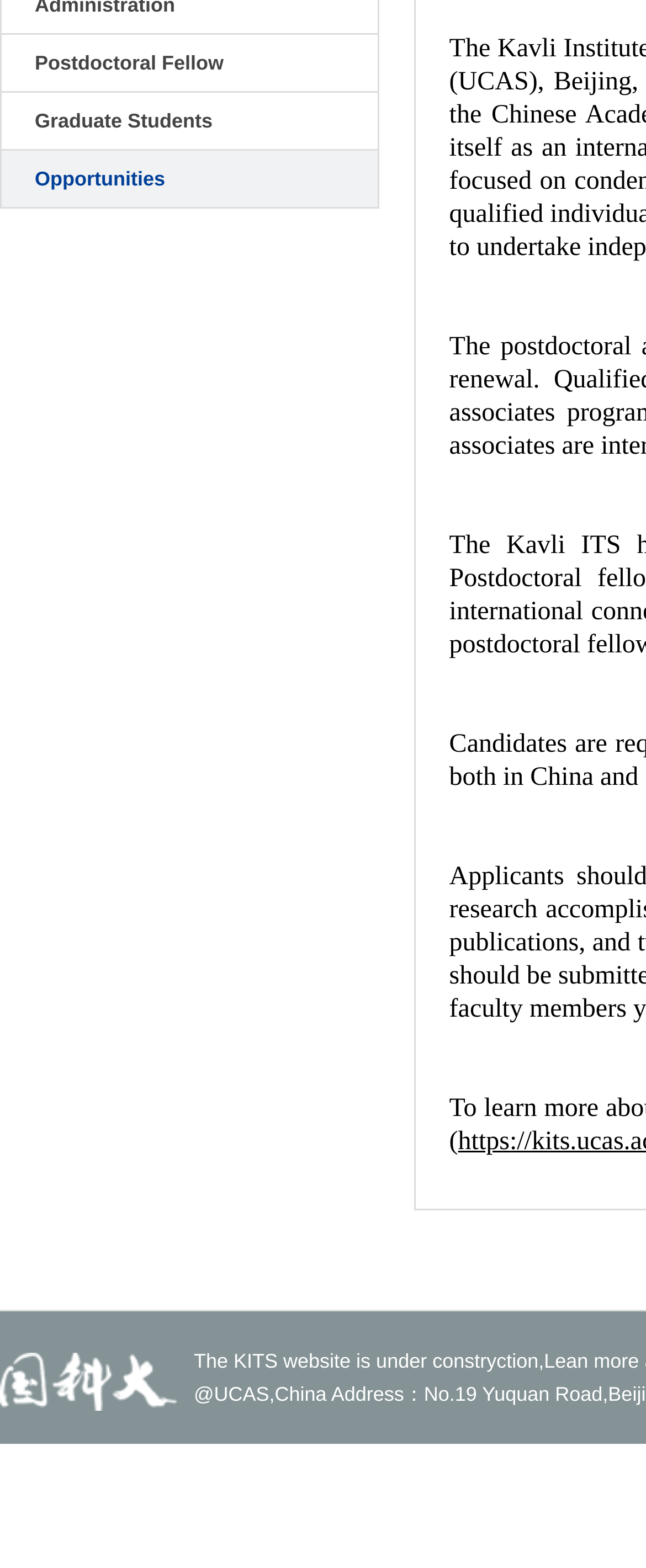Find and provide the bounding box coordinates for the UI element described here: "Opportunities". The coordinates should be given as four float numbers between 0 and 1: [left, top, right, bottom].

[0.0, 0.095, 0.588, 0.132]